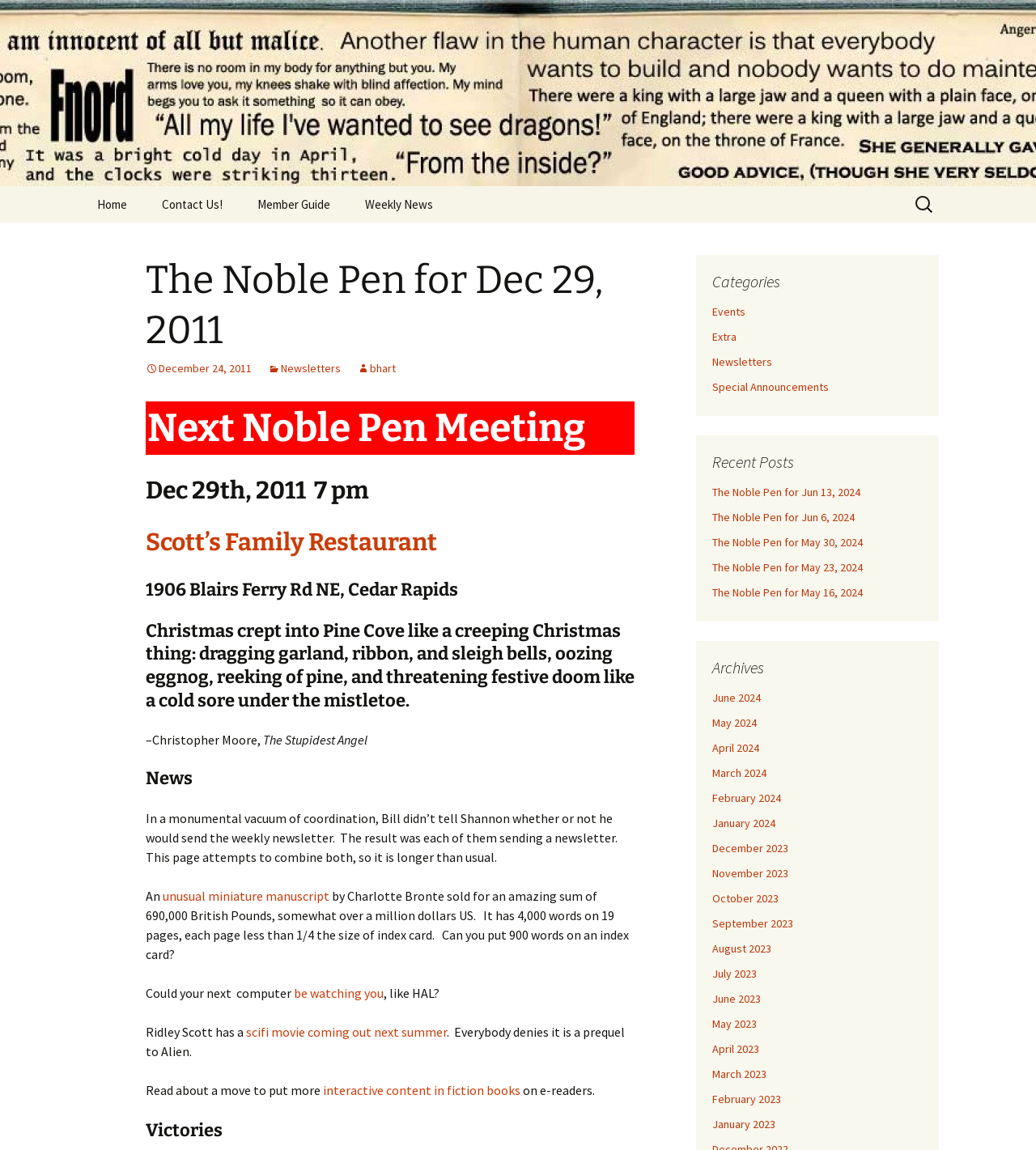Please specify the bounding box coordinates of the area that should be clicked to accomplish the following instruction: "Go to Home page". The coordinates should consist of four float numbers between 0 and 1, i.e., [left, top, right, bottom].

[0.078, 0.162, 0.138, 0.194]